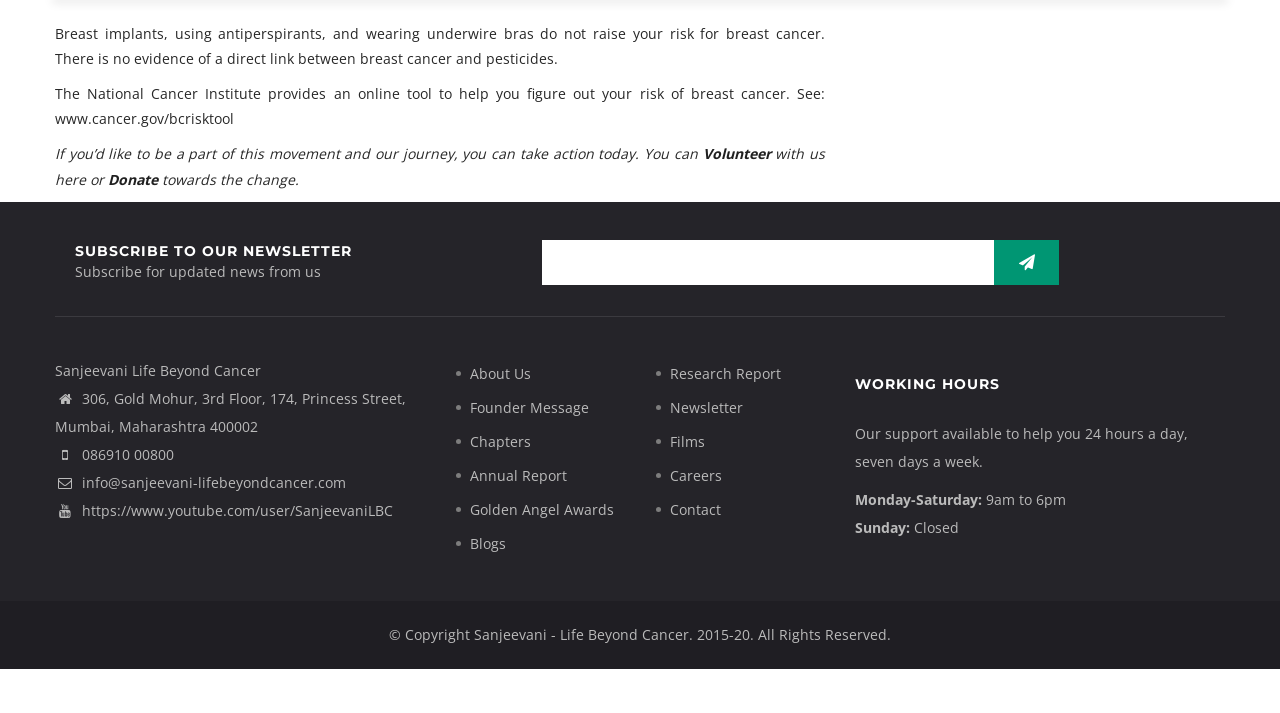Could you specify the bounding box coordinates for the clickable section to complete the following instruction: "Volunteer with the organization"?

[0.549, 0.264, 0.606, 0.291]